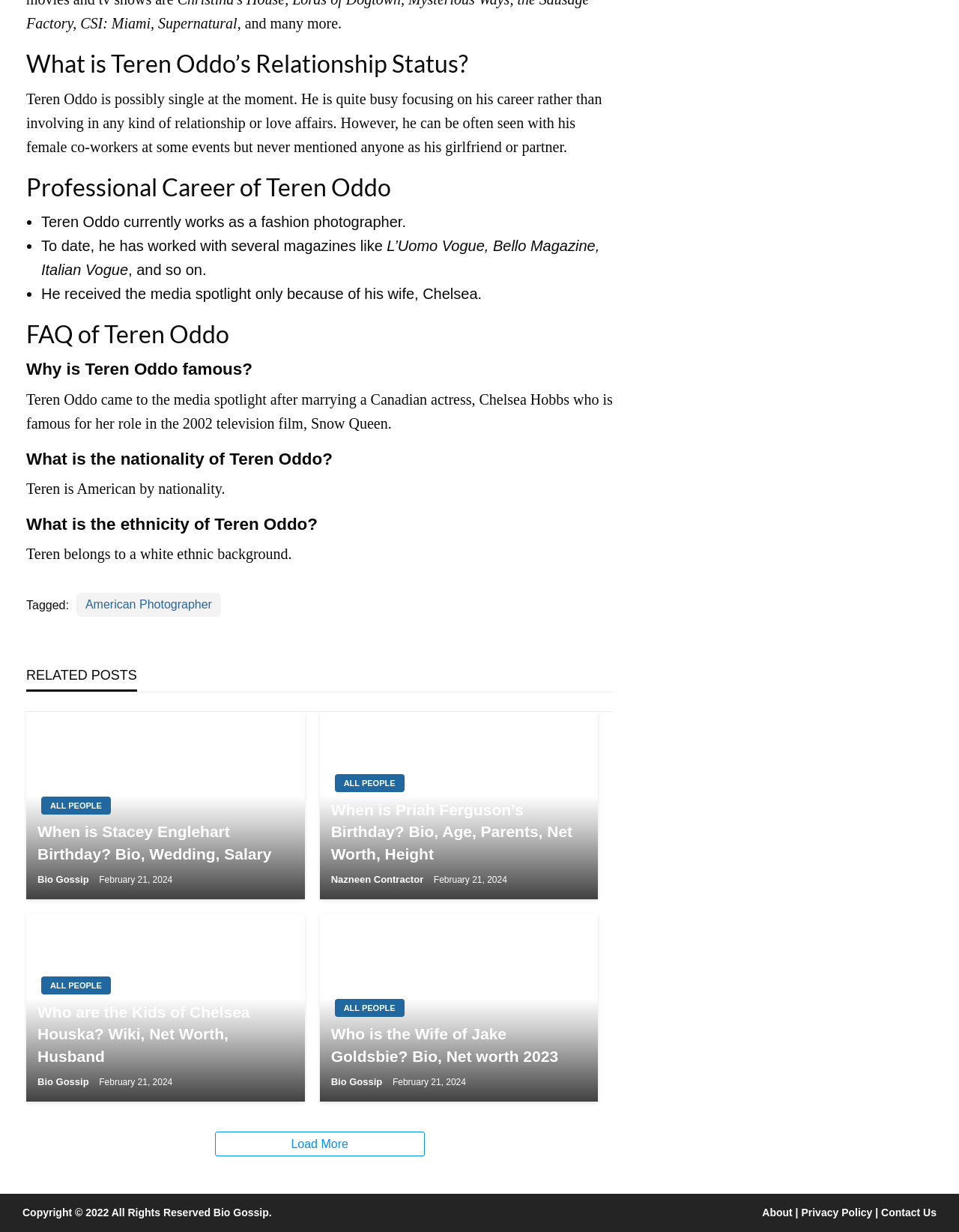Please predict the bounding box coordinates (top-left x, top-left y, bottom-right x, bottom-right y) for the UI element in the screenshot that fits the description: Feed der Einträge

None